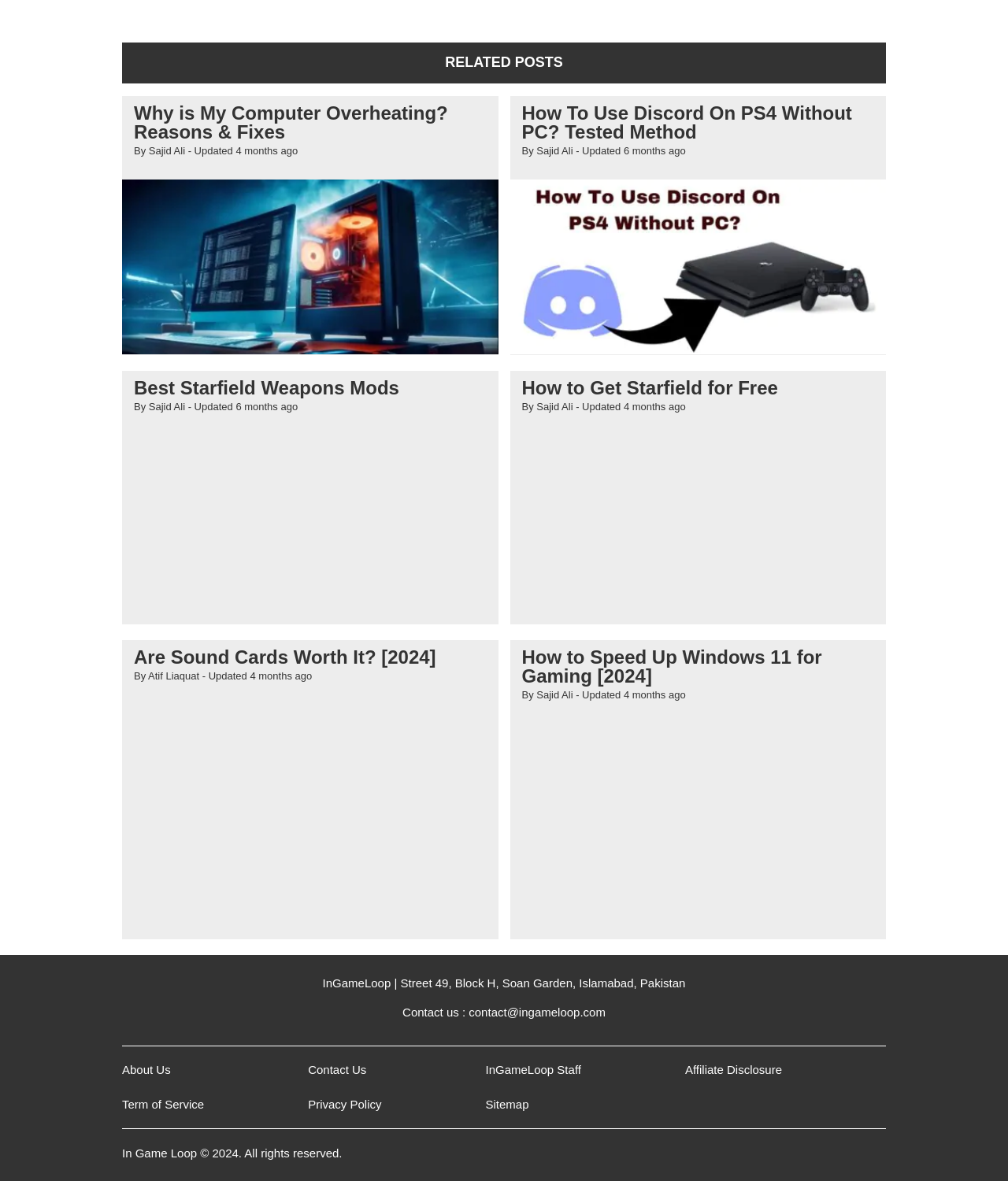Find the bounding box coordinates of the clickable area required to complete the following action: "Click on the 'Why is My Computer Overheating? Reasons & Fixes' article".

[0.133, 0.086, 0.444, 0.12]